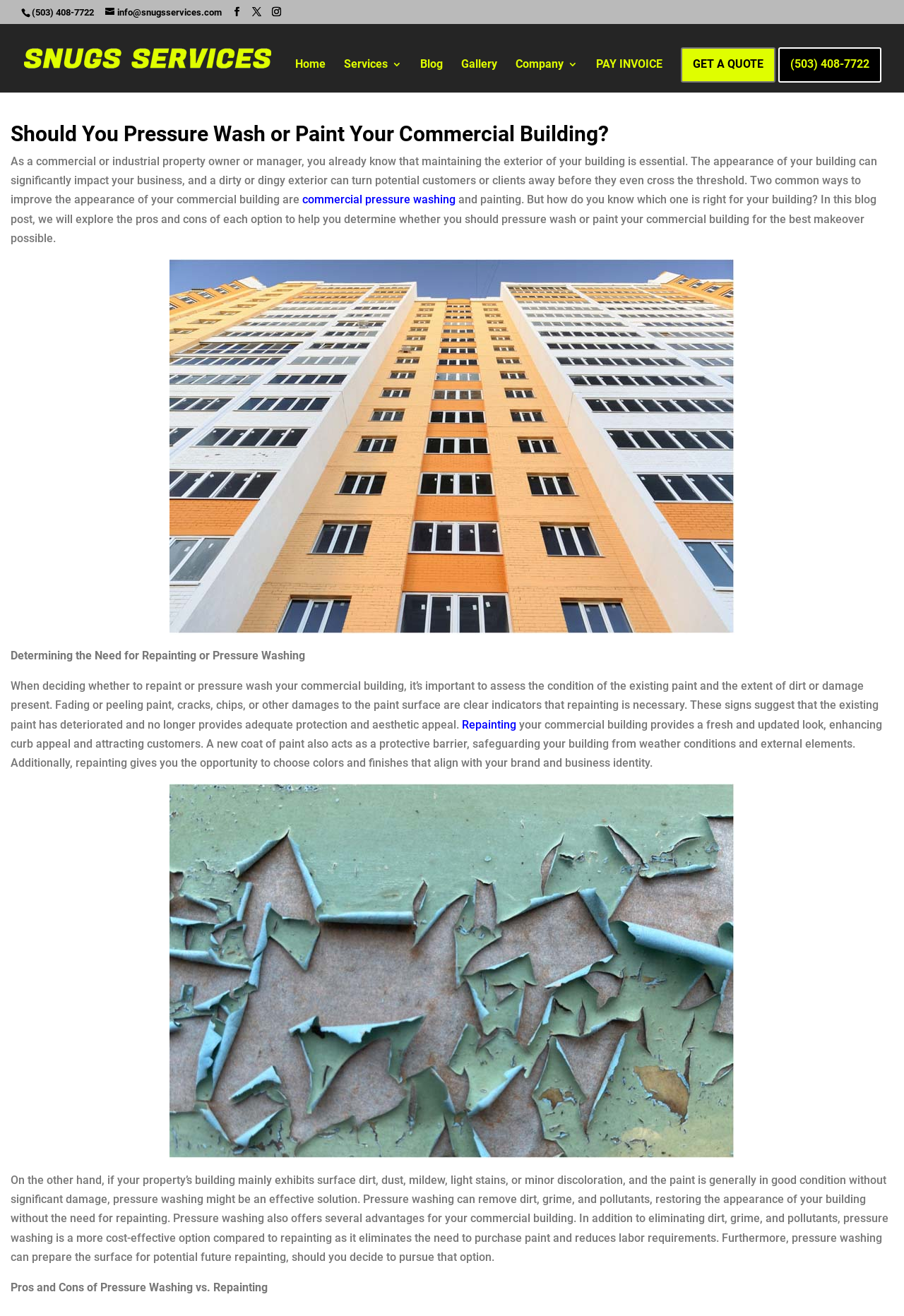Use a single word or phrase to answer the question: 
What are the two common ways to improve the appearance of a commercial building?

Pressure washing and painting